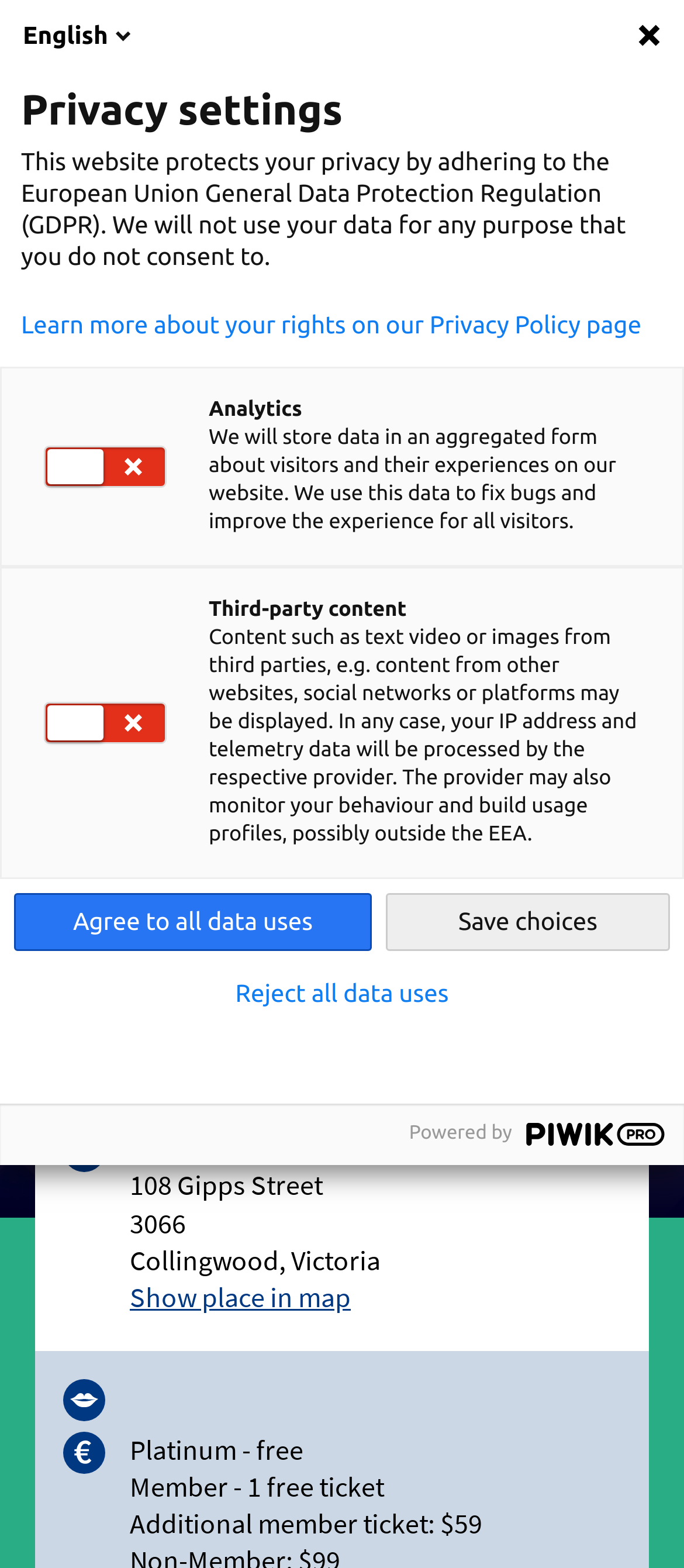What is the purpose of the 'Share' button?
Use the screenshot to answer the question with a single word or phrase.

To share the event